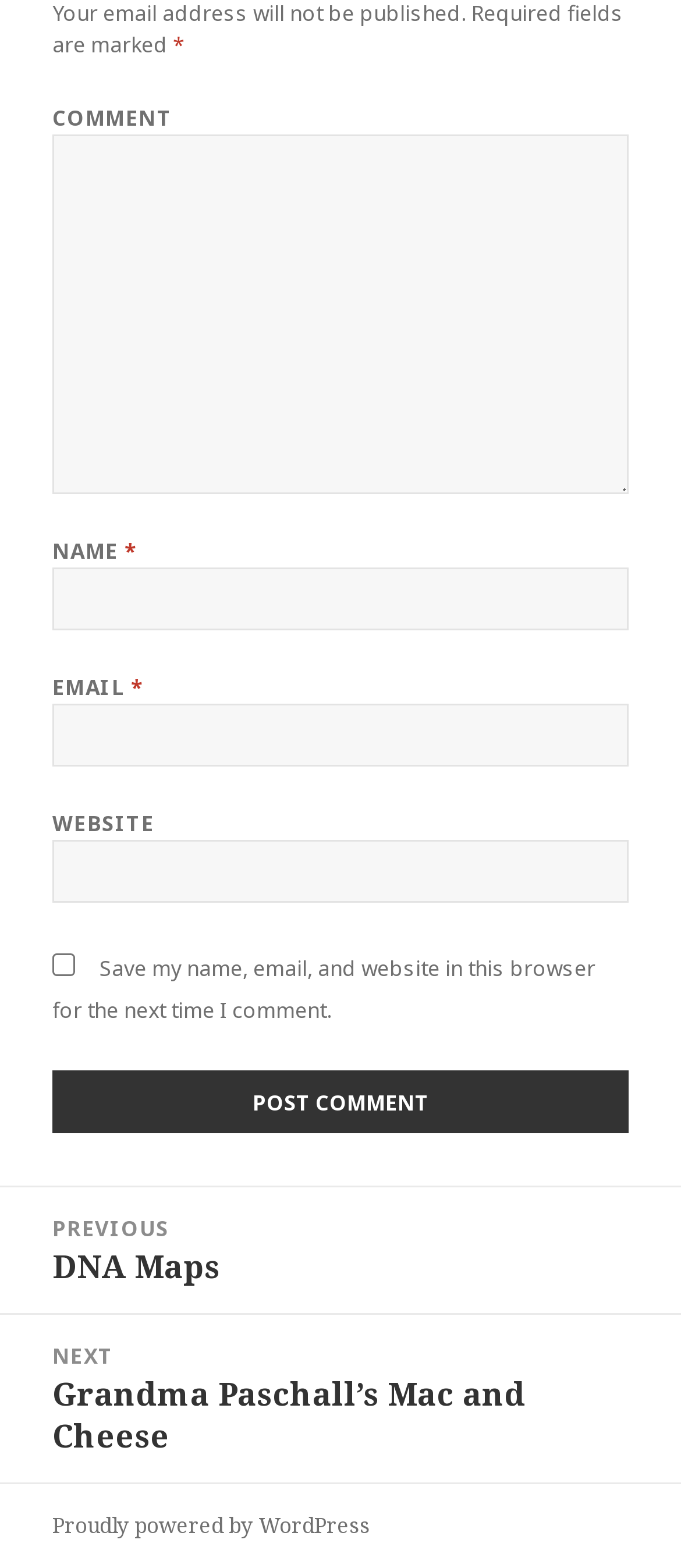What is the function of the checkbox? Based on the screenshot, please respond with a single word or phrase.

Save commenter's information